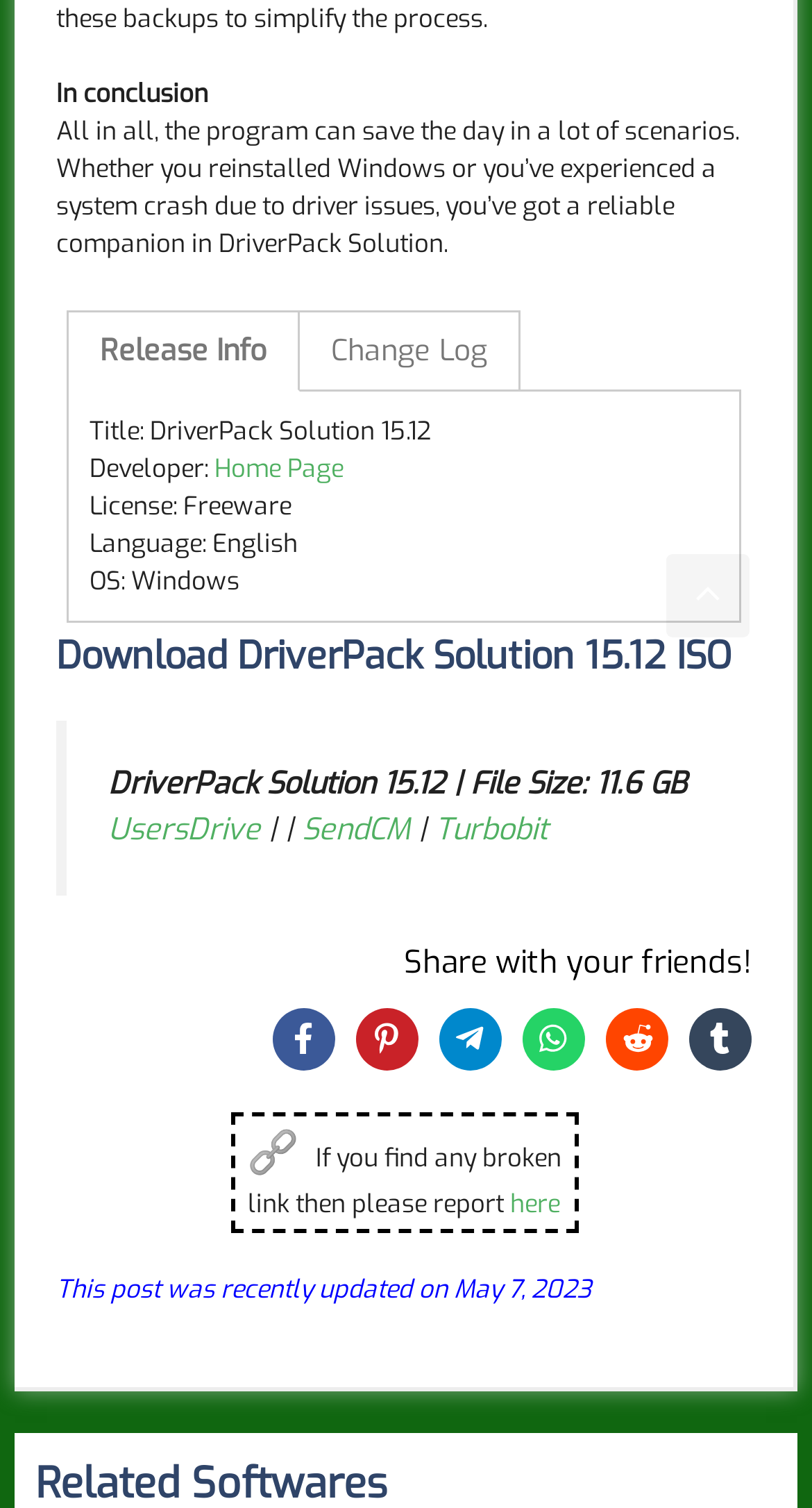Using the details from the image, please elaborate on the following question: What is the last updated date of the post?

I found the last updated date by looking at the static text element with the content 'This post was recently updated on May 7, 2023' at the bottom of the webpage.